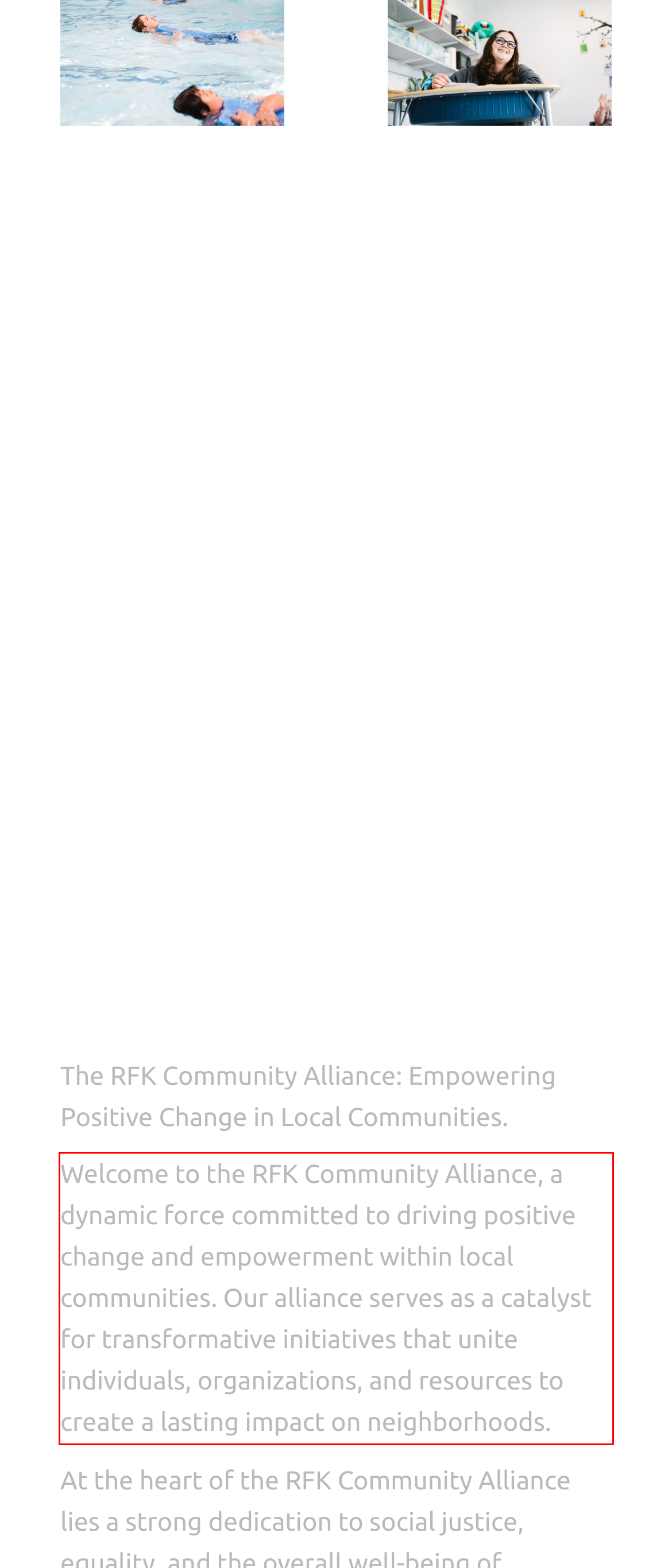Given a screenshot of a webpage, identify the red bounding box and perform OCR to recognize the text within that box.

Welcome to the RFK Community Alliance, a dynamic force committed to driving positive change and empowerment within local communities. Our alliance serves as a catalyst for transformative initiatives that unite individuals, organizations, and resources to create a lasting impact on neighborhoods.